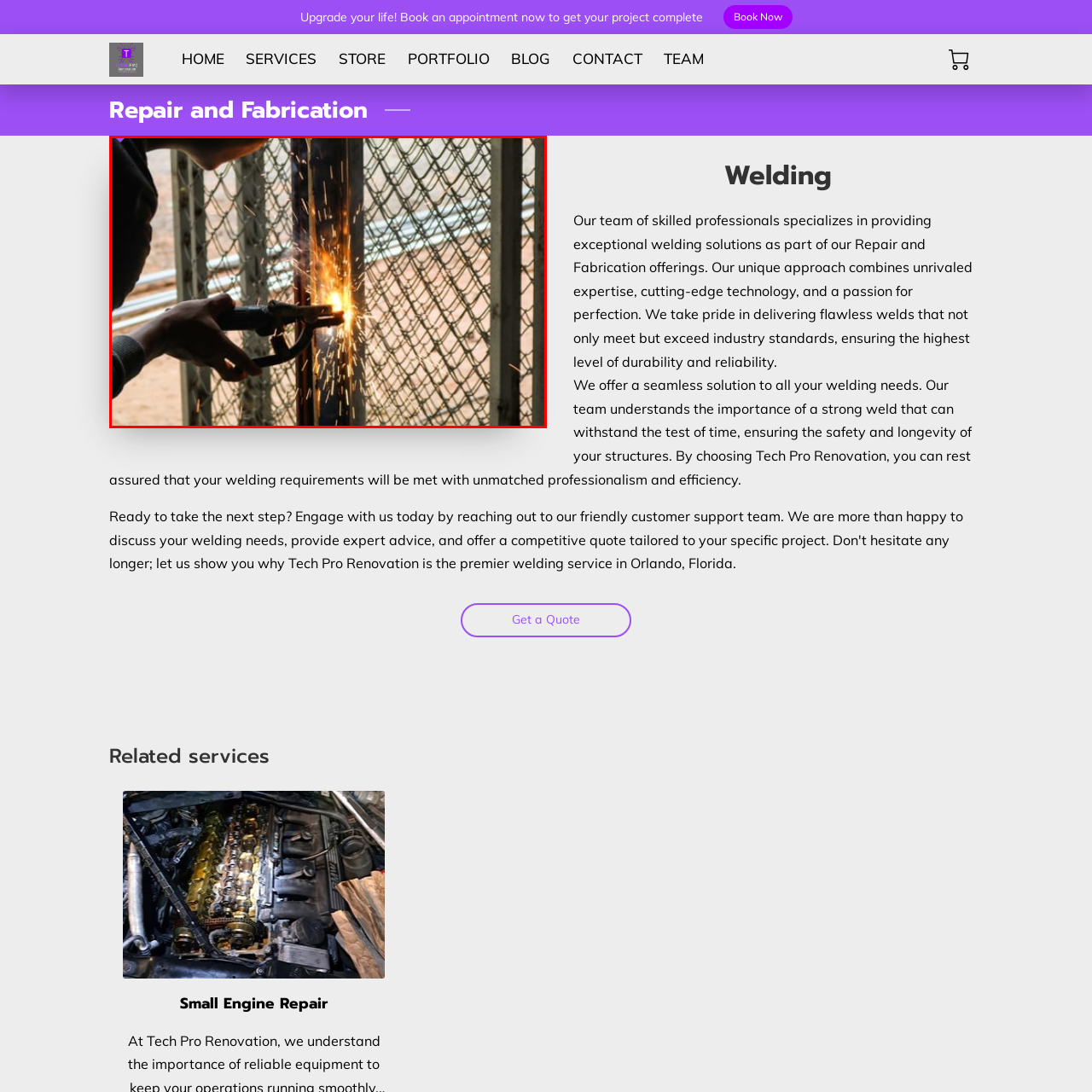What is the backdrop of the image?
Consider the portion of the image within the red bounding box and answer the question as detailed as possible, referencing the visible details.

The caption explicitly states that the backdrop of the image features a chain-link fence and metal pipes, suggesting an industrial setting conducive to fabrication and repair work.